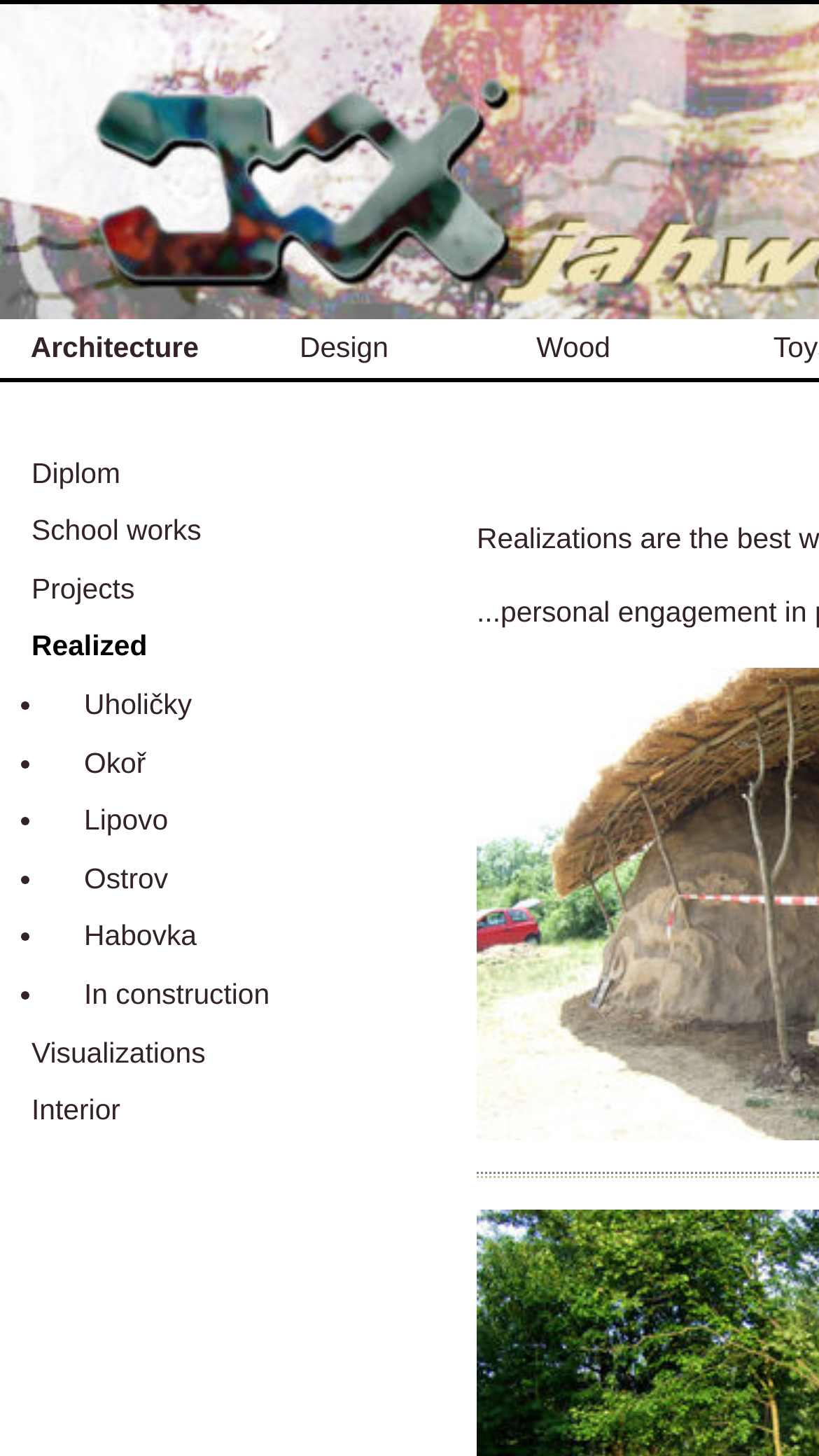Find the bounding box coordinates for the area that must be clicked to perform this action: "visit Interior".

[0.0, 0.743, 0.464, 0.783]